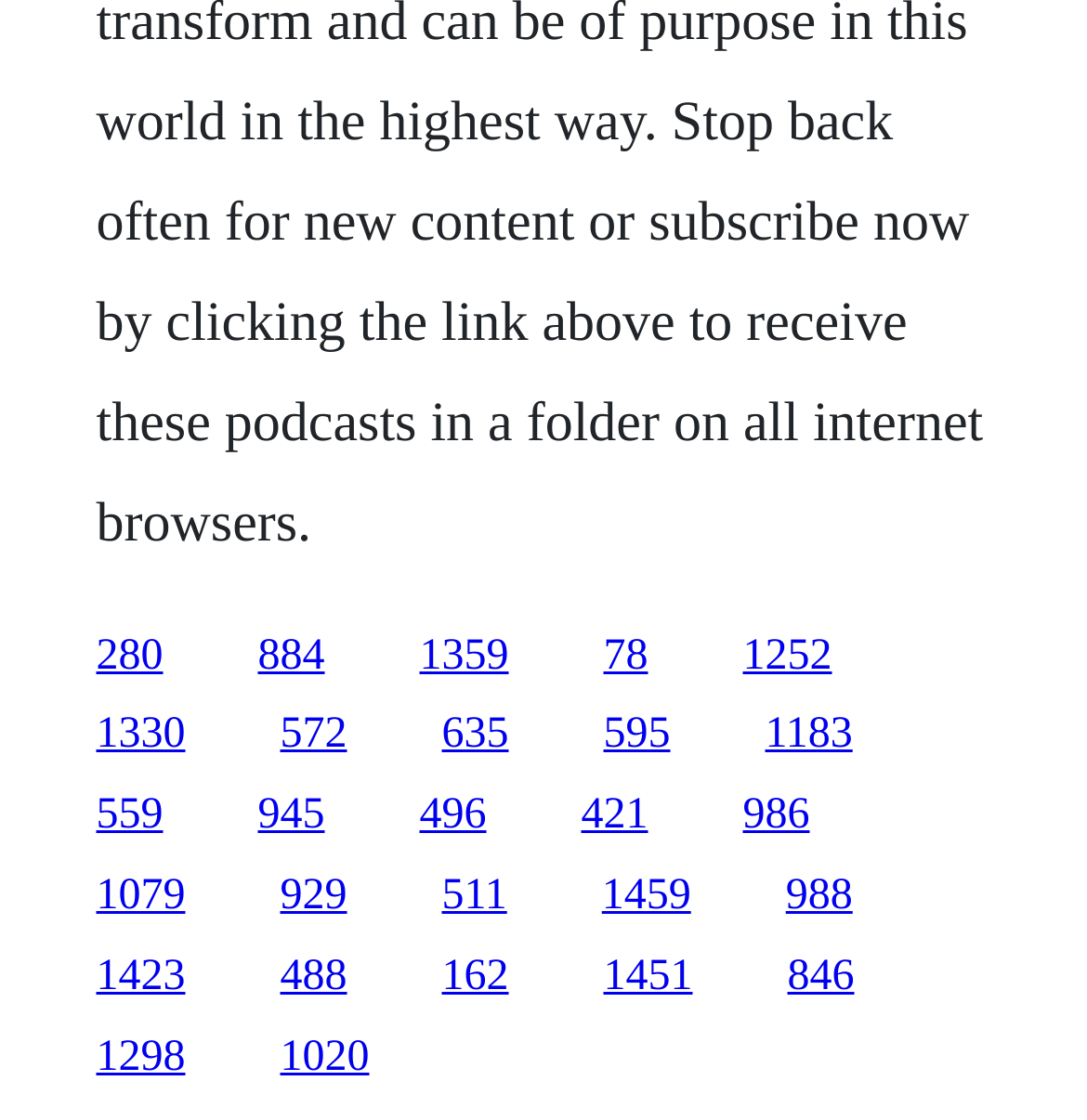Are all links horizontally aligned?
Please describe in detail the information shown in the image to answer the question.

I compared the x1 and x2 coordinates of all link elements. While some link elements have similar x1 and x2 coordinates, others have different values, indicating that they are not horizontally aligned.